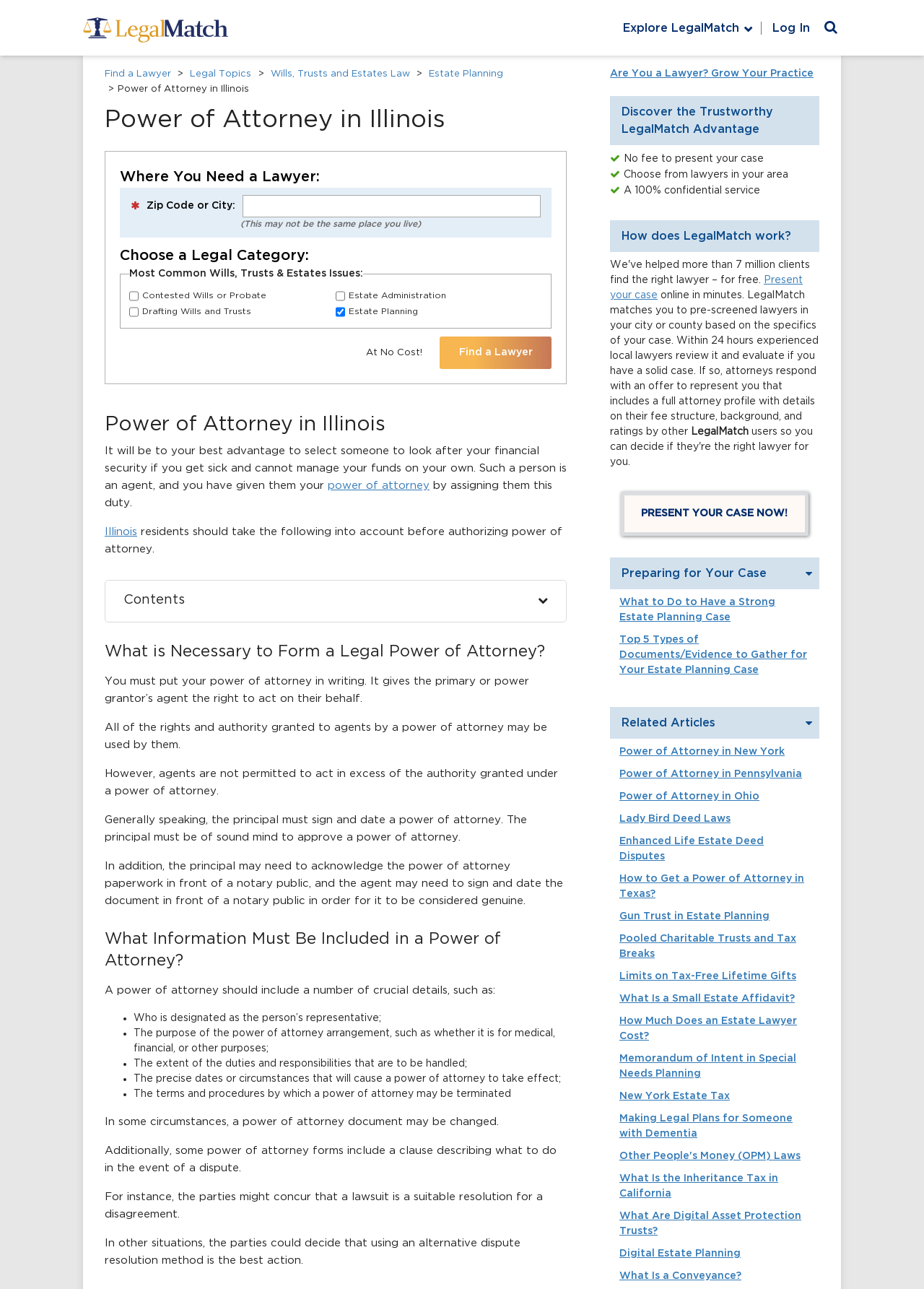Identify and provide the text of the main header on the webpage.

Power of Attorney in Illinois